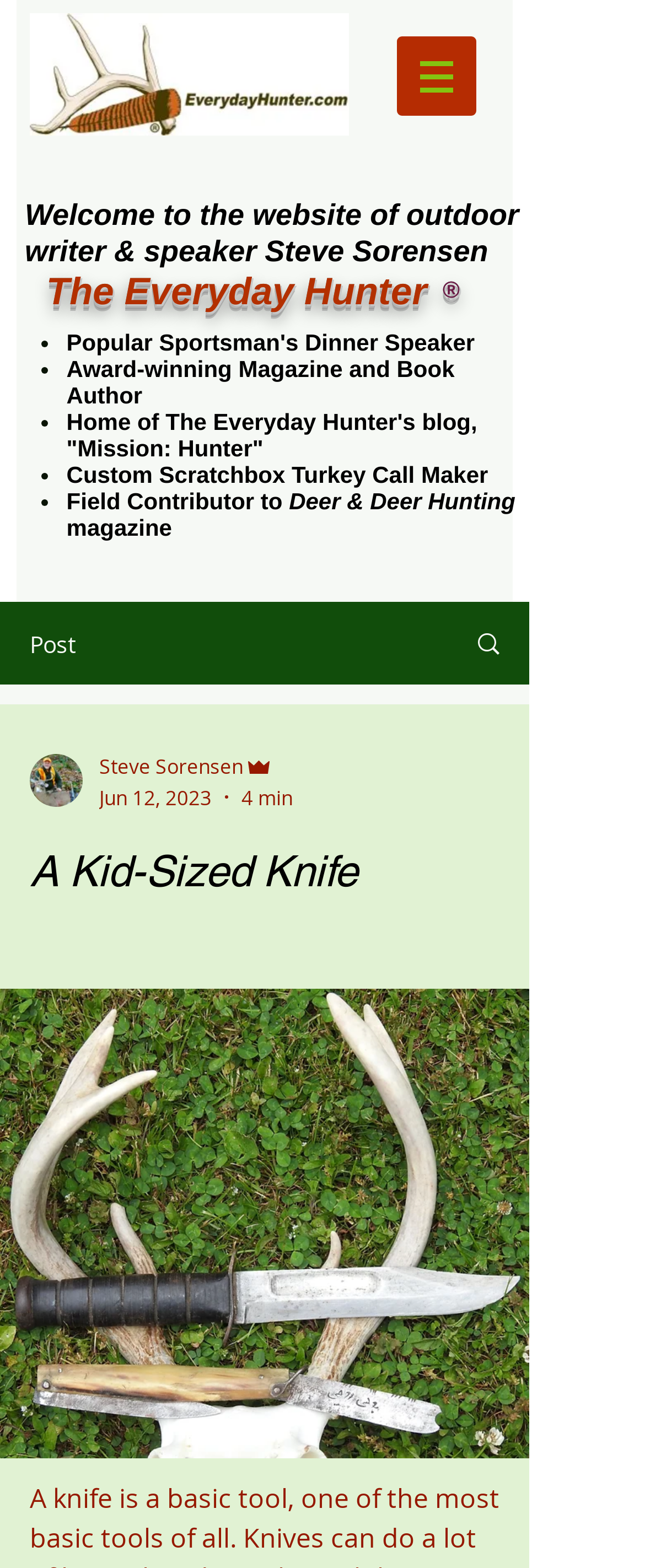What is the date of the blog post?
Examine the webpage screenshot and provide an in-depth answer to the question.

The date of the blog post can be determined by looking at the generic element 'Jun 12, 2023' with bounding box coordinates [0.154, 0.5, 0.328, 0.516]. This element is likely to be the date of the blog post as it is a generic element and is displayed near the blog post title.